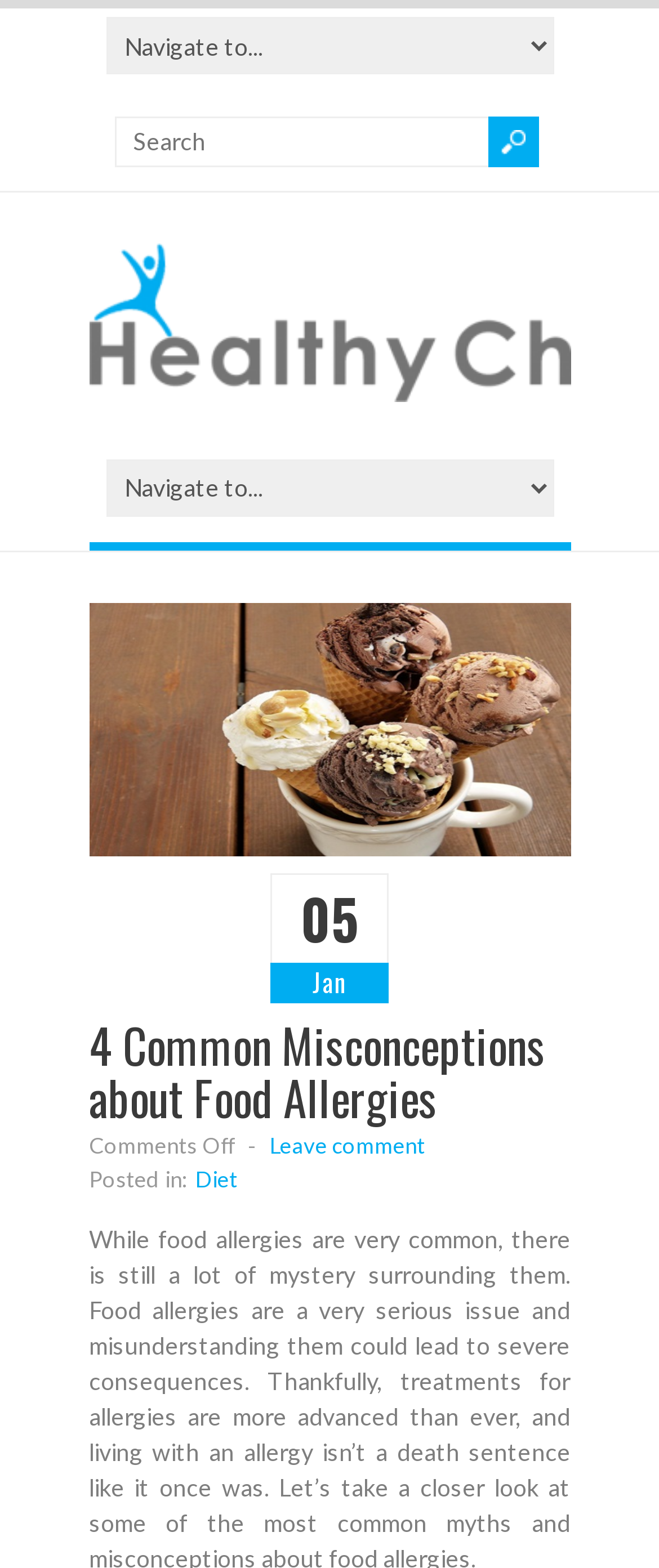What is the date of the article?
Refer to the image and provide a one-word or short phrase answer.

05 Jan